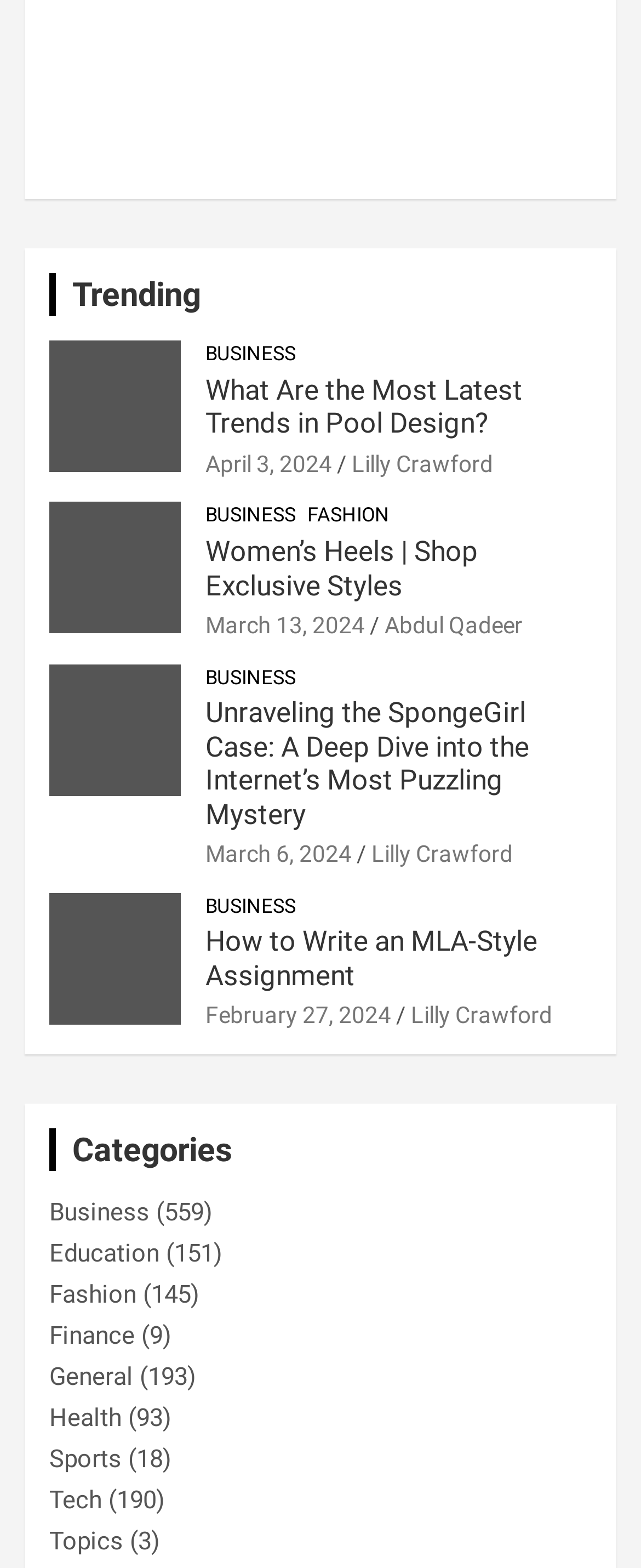Please find the bounding box coordinates of the clickable region needed to complete the following instruction: "View the 'Women’s Heels | Shop Exclusive Styles' article". The bounding box coordinates must consist of four float numbers between 0 and 1, i.e., [left, top, right, bottom].

[0.321, 0.341, 0.746, 0.383]